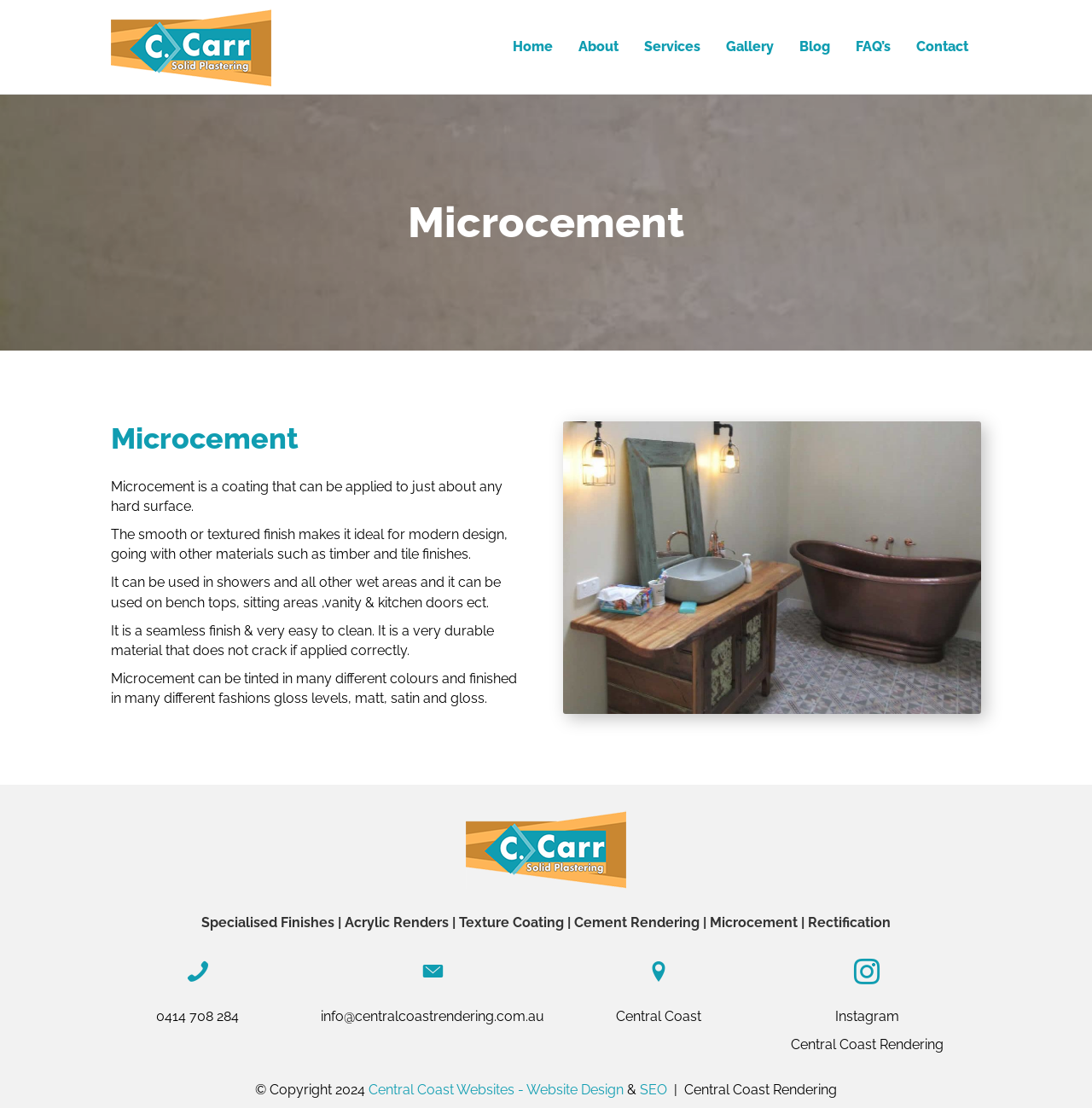Please provide the bounding box coordinates in the format (top-left x, top-left y, bottom-right x, bottom-right y). Remember, all values are floating point numbers between 0 and 1. What is the bounding box coordinate of the region described as: alt="Central Coast Rendering"

[0.102, 0.034, 0.248, 0.049]